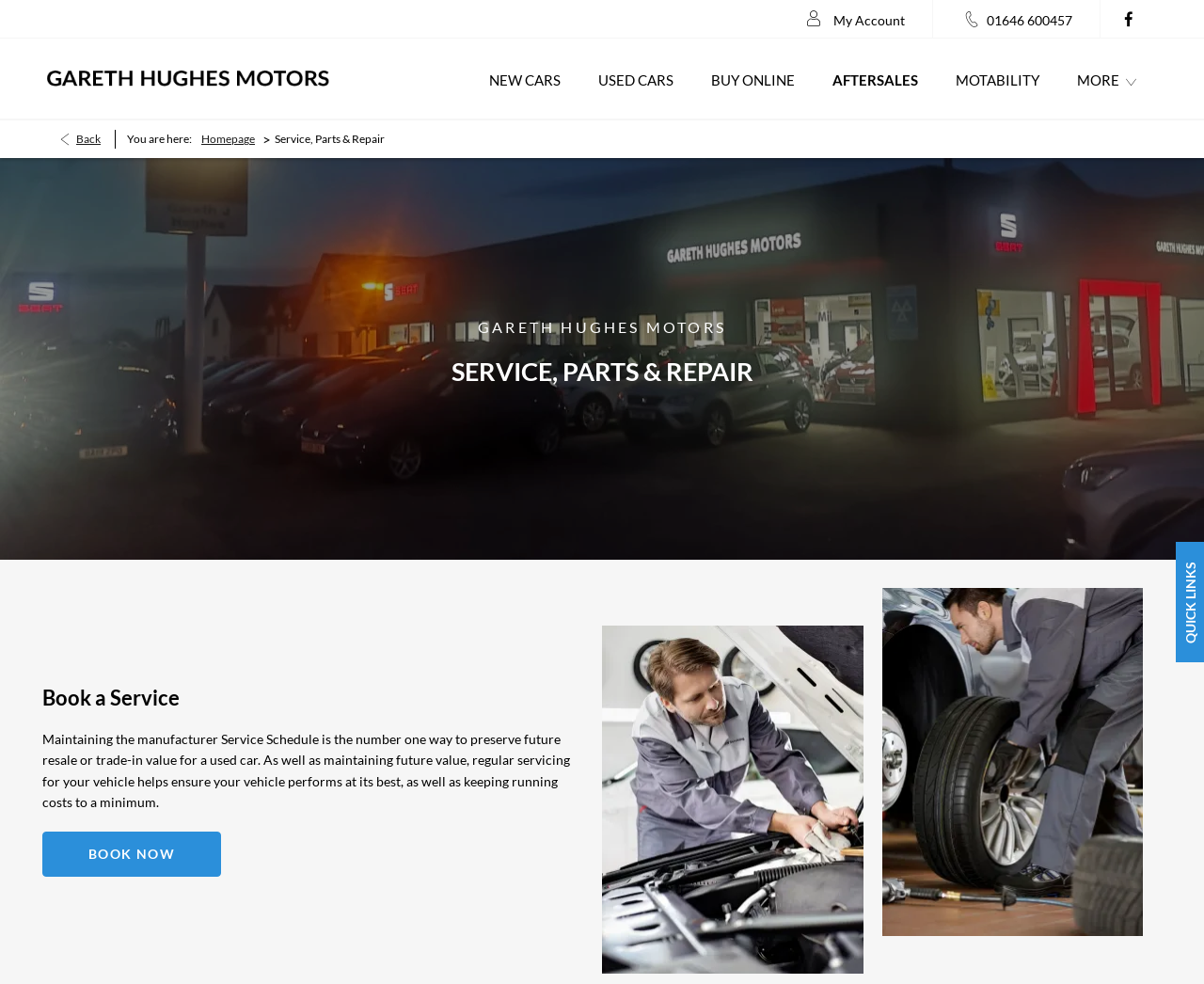Locate the bounding box coordinates of the element that should be clicked to fulfill the instruction: "Book a Service".

[0.035, 0.696, 0.484, 0.891]